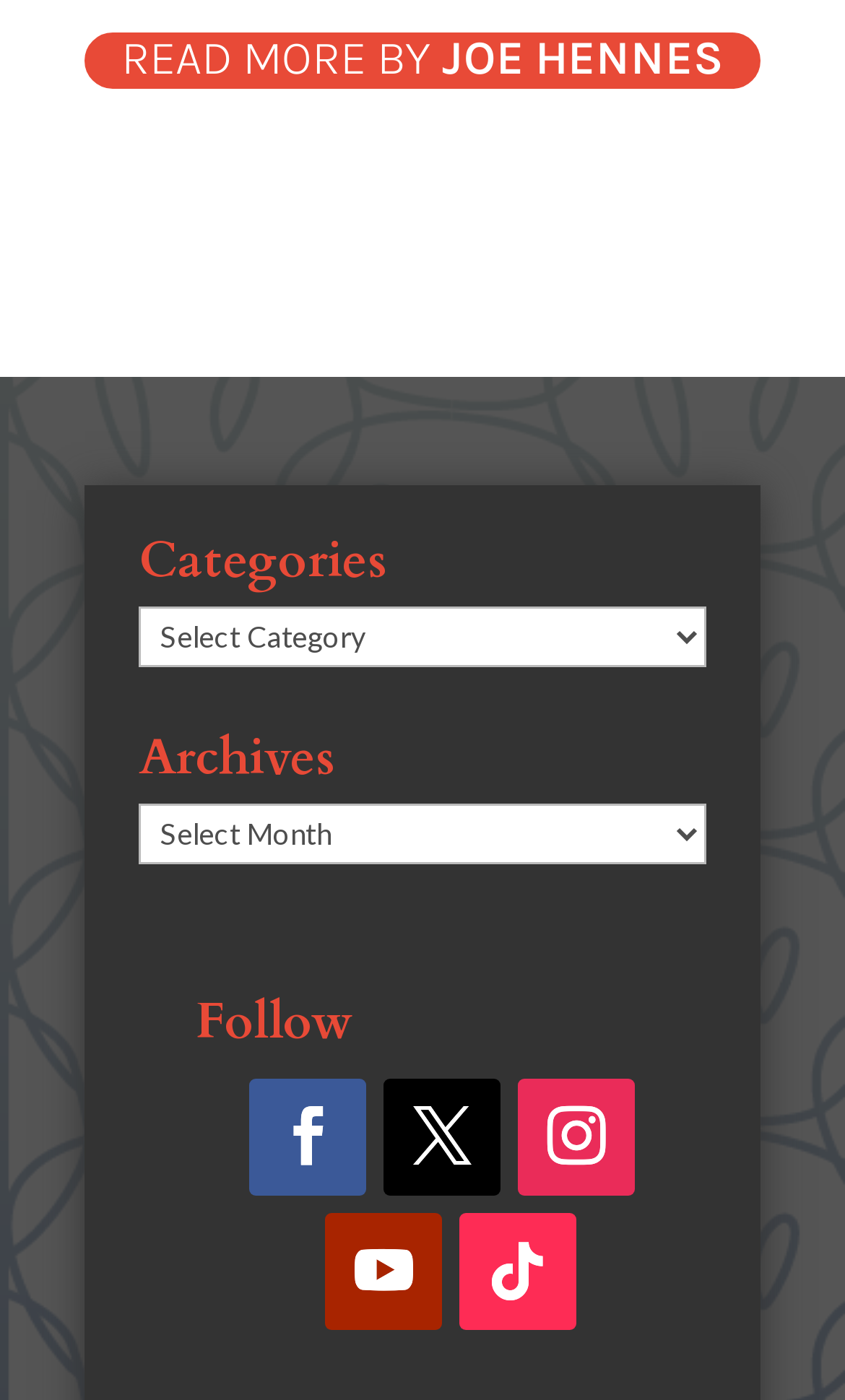Predict the bounding box for the UI component with the following description: "February 2012".

None